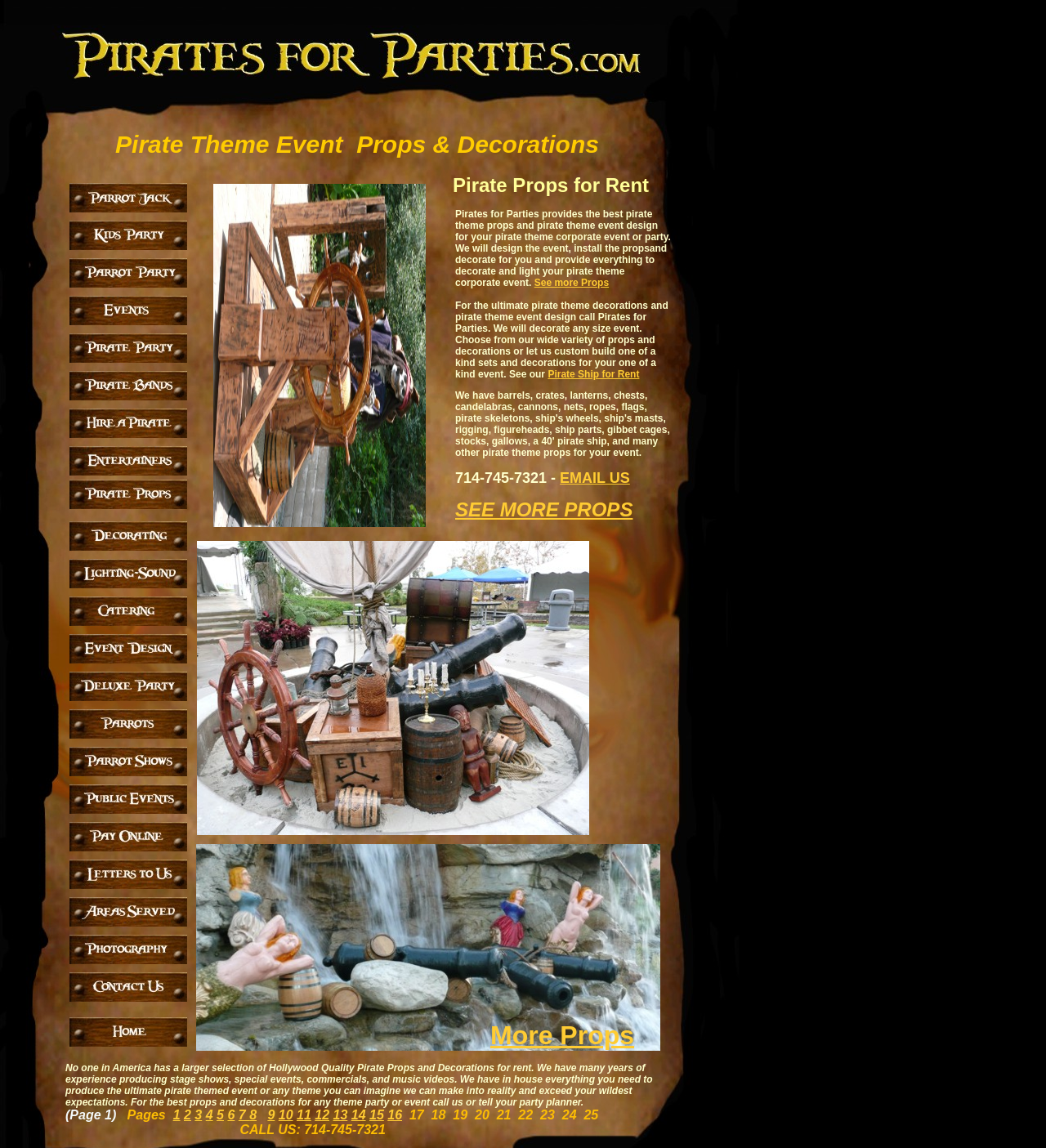Predict the bounding box coordinates for the UI element described as: "Pirate Ship for Rent". The coordinates should be four float numbers between 0 and 1, presented as [left, top, right, bottom].

[0.524, 0.321, 0.611, 0.331]